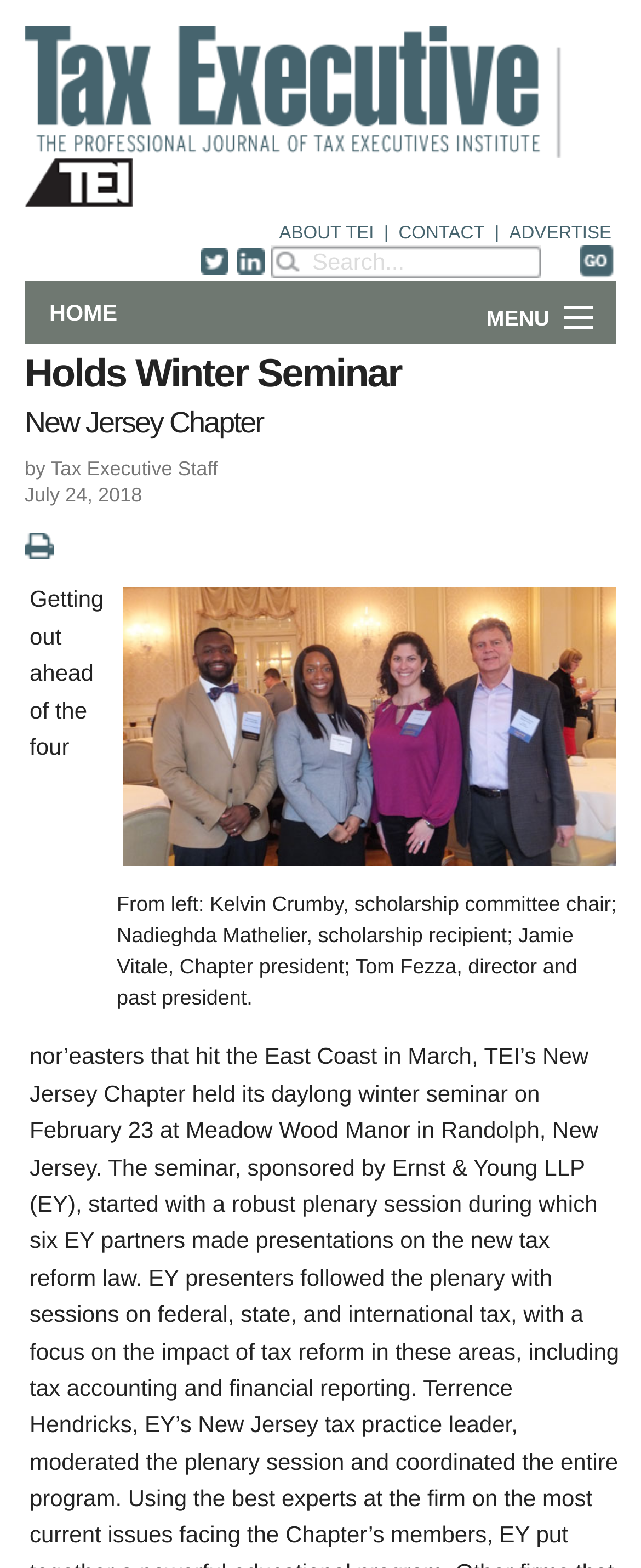Find the bounding box coordinates of the element to click in order to complete this instruction: "Read Holds Winter Seminar New Jersey Chapter article". The bounding box coordinates must be four float numbers between 0 and 1, denoted as [left, top, right, bottom].

[0.038, 0.224, 0.962, 0.284]